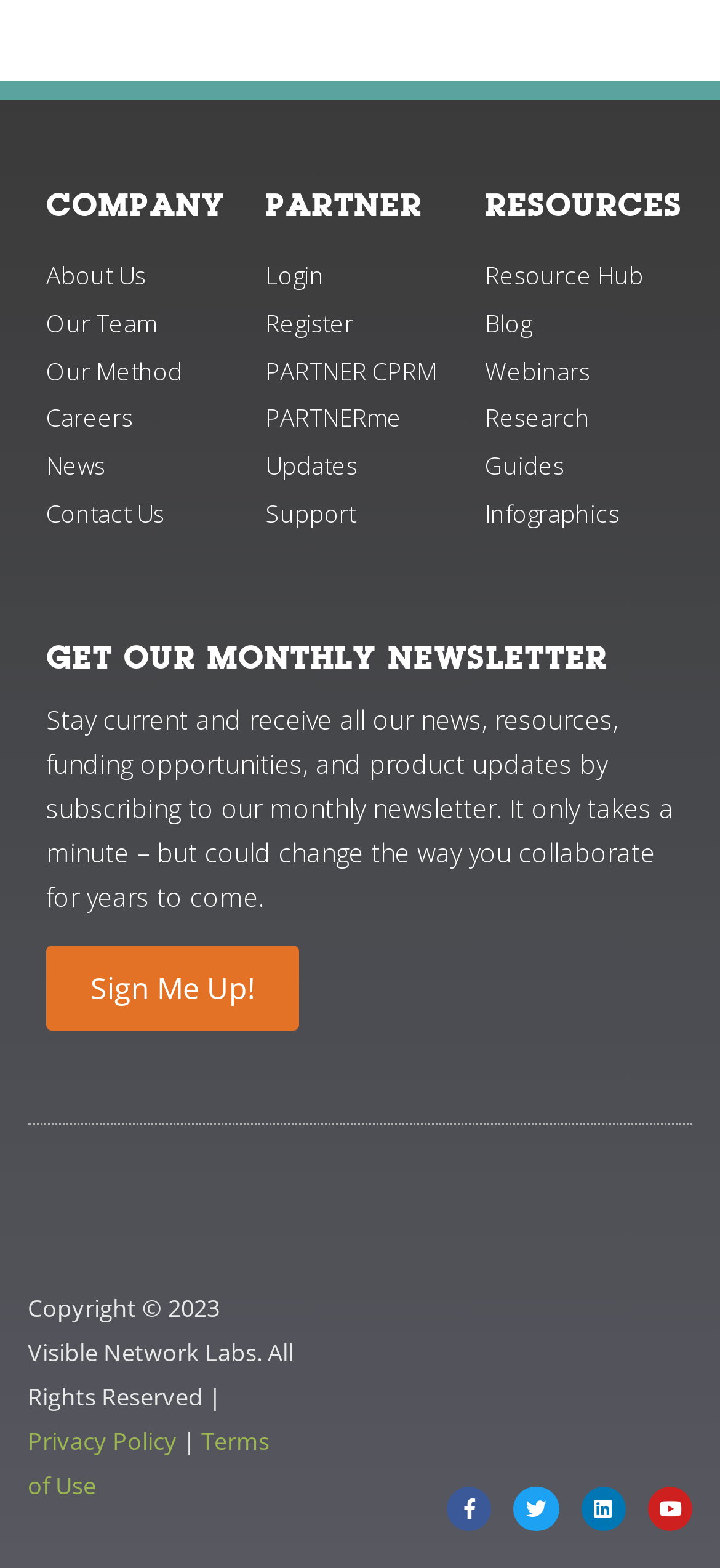Can you determine the bounding box coordinates of the area that needs to be clicked to fulfill the following instruction: "Visit the Resource Hub"?

[0.673, 0.164, 0.927, 0.188]